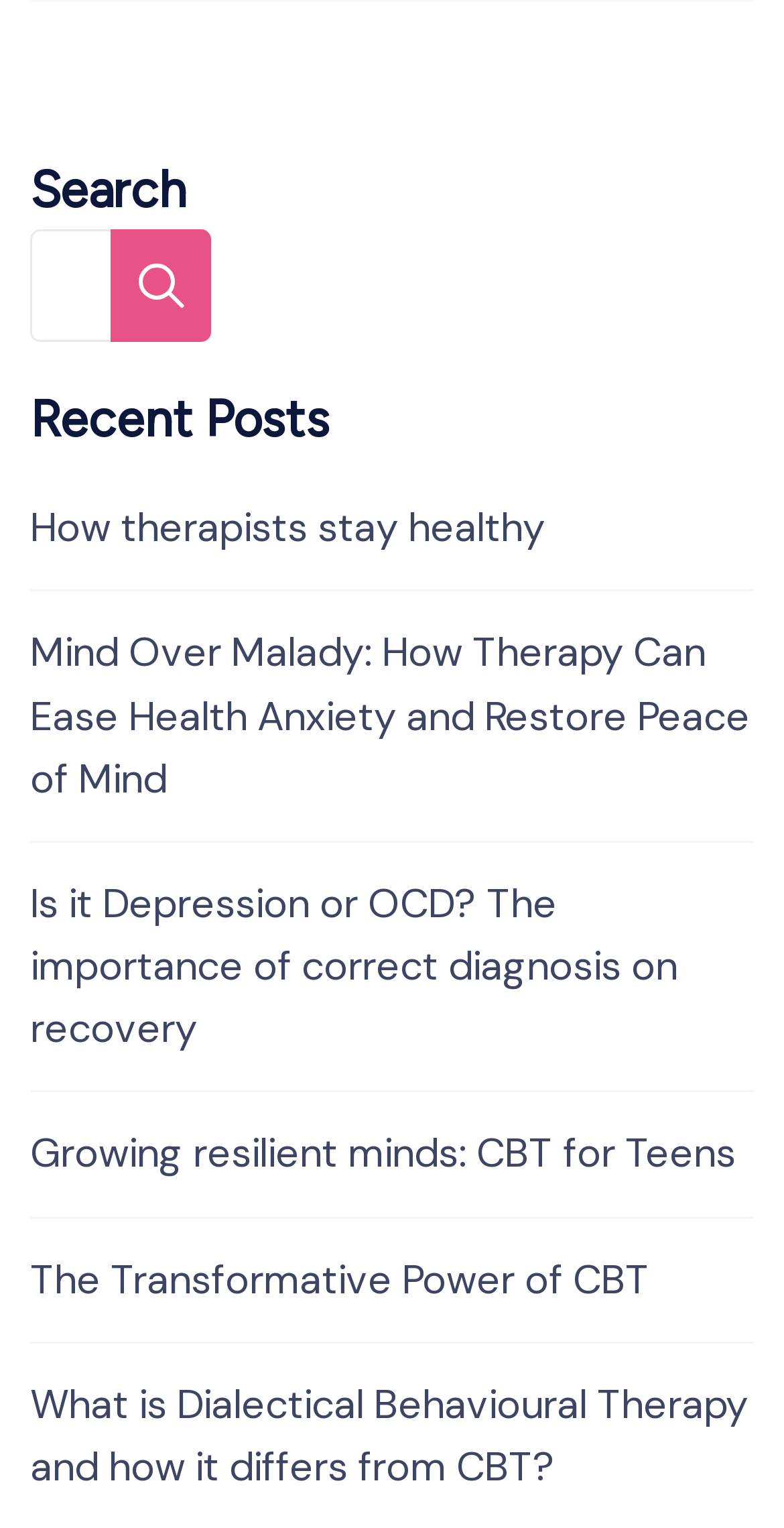Provide the bounding box coordinates of the section that needs to be clicked to accomplish the following instruction: "learn about Mind Over Malady."

[0.038, 0.41, 0.956, 0.526]